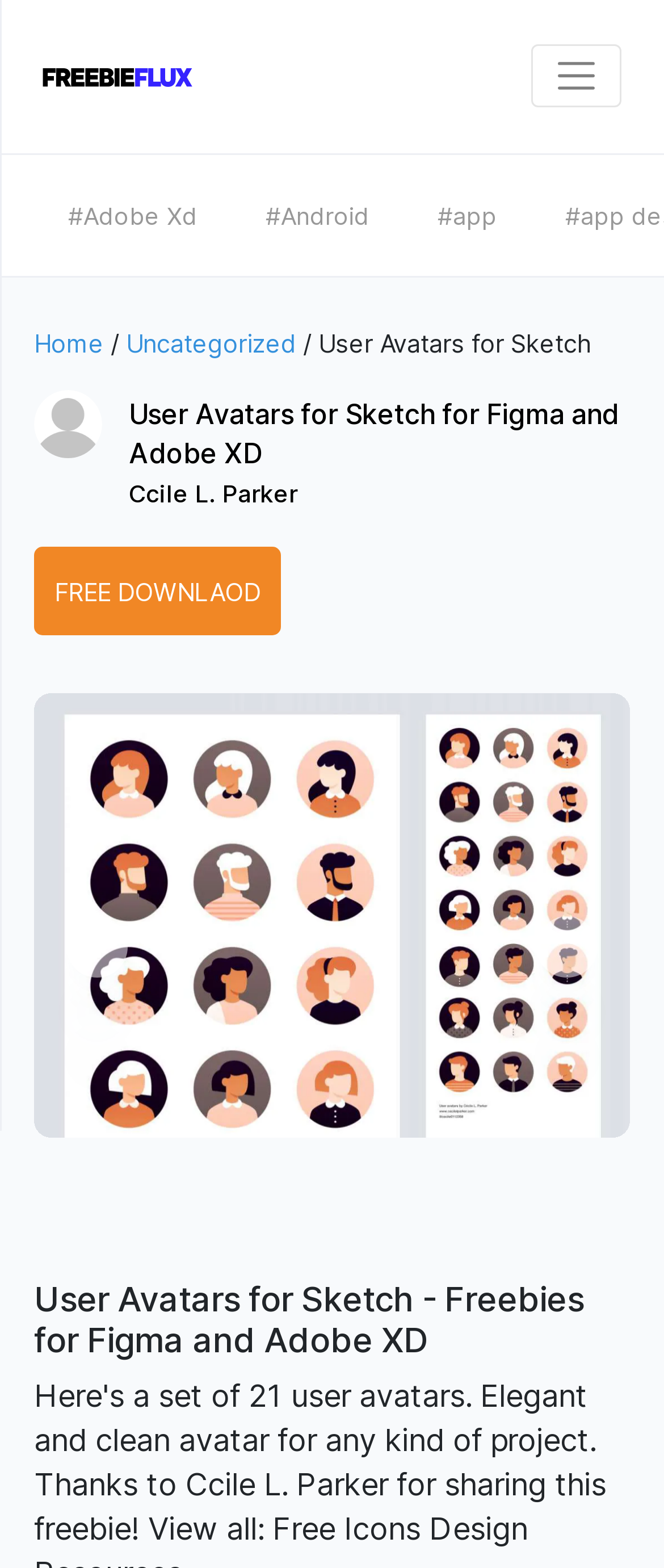Respond to the question below with a single word or phrase:
How many navigation buttons are there?

2